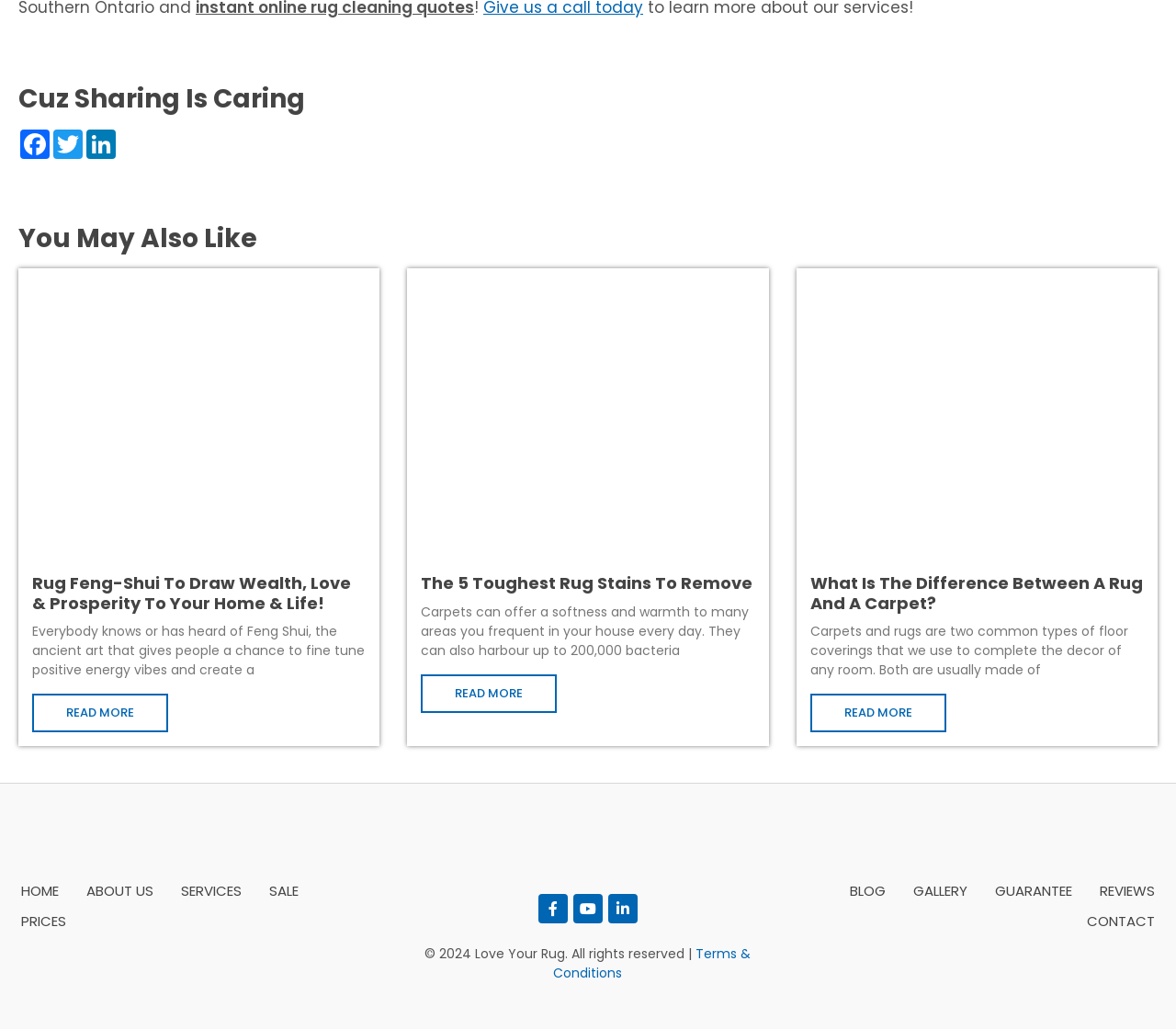Can you find the bounding box coordinates of the area I should click to execute the following instruction: "Read more about Rug Feng Shui"?

[0.027, 0.675, 0.143, 0.712]